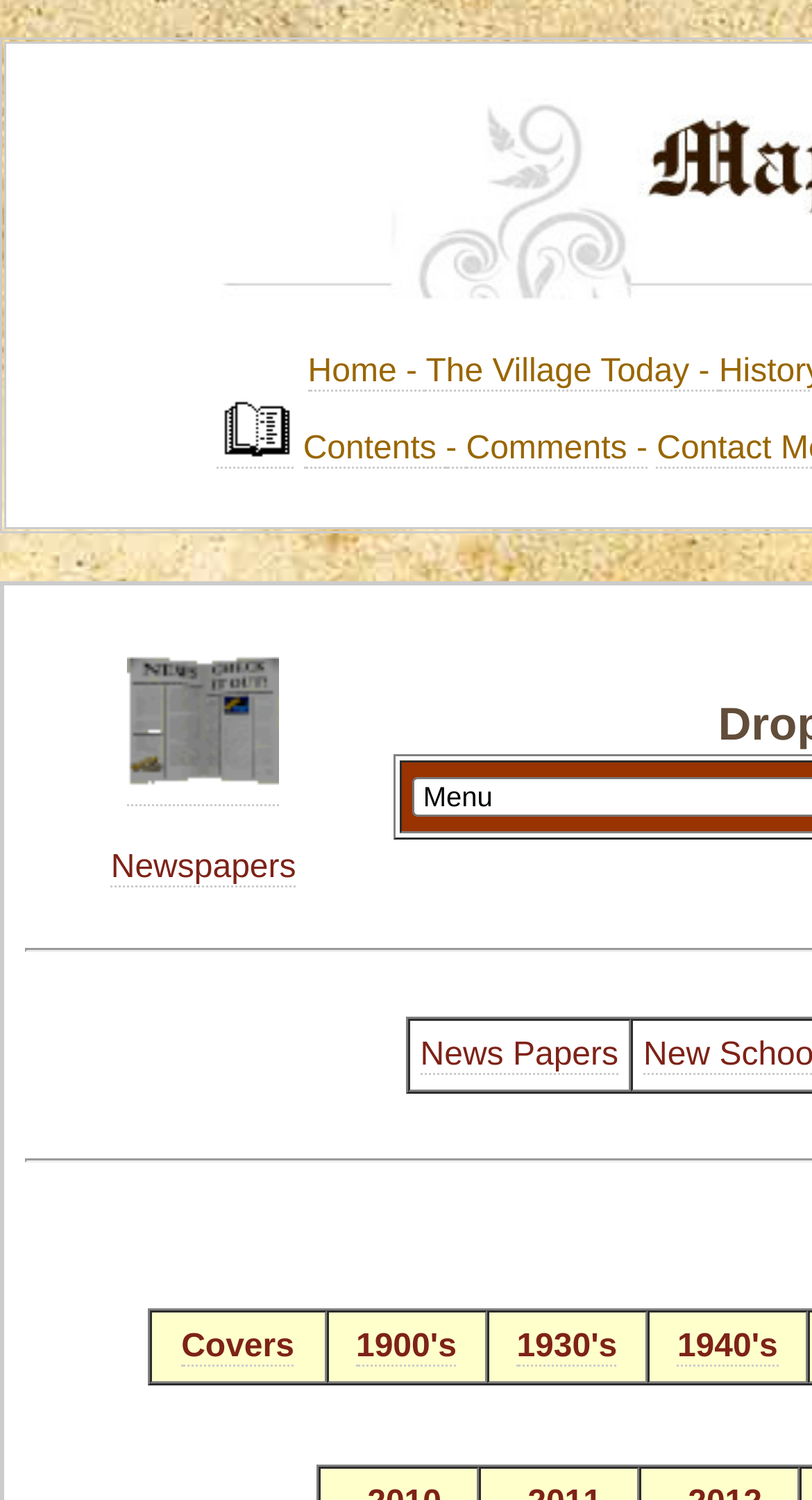Based on the description "-", find the bounding box of the specified UI element.

[0.549, 0.288, 0.574, 0.312]